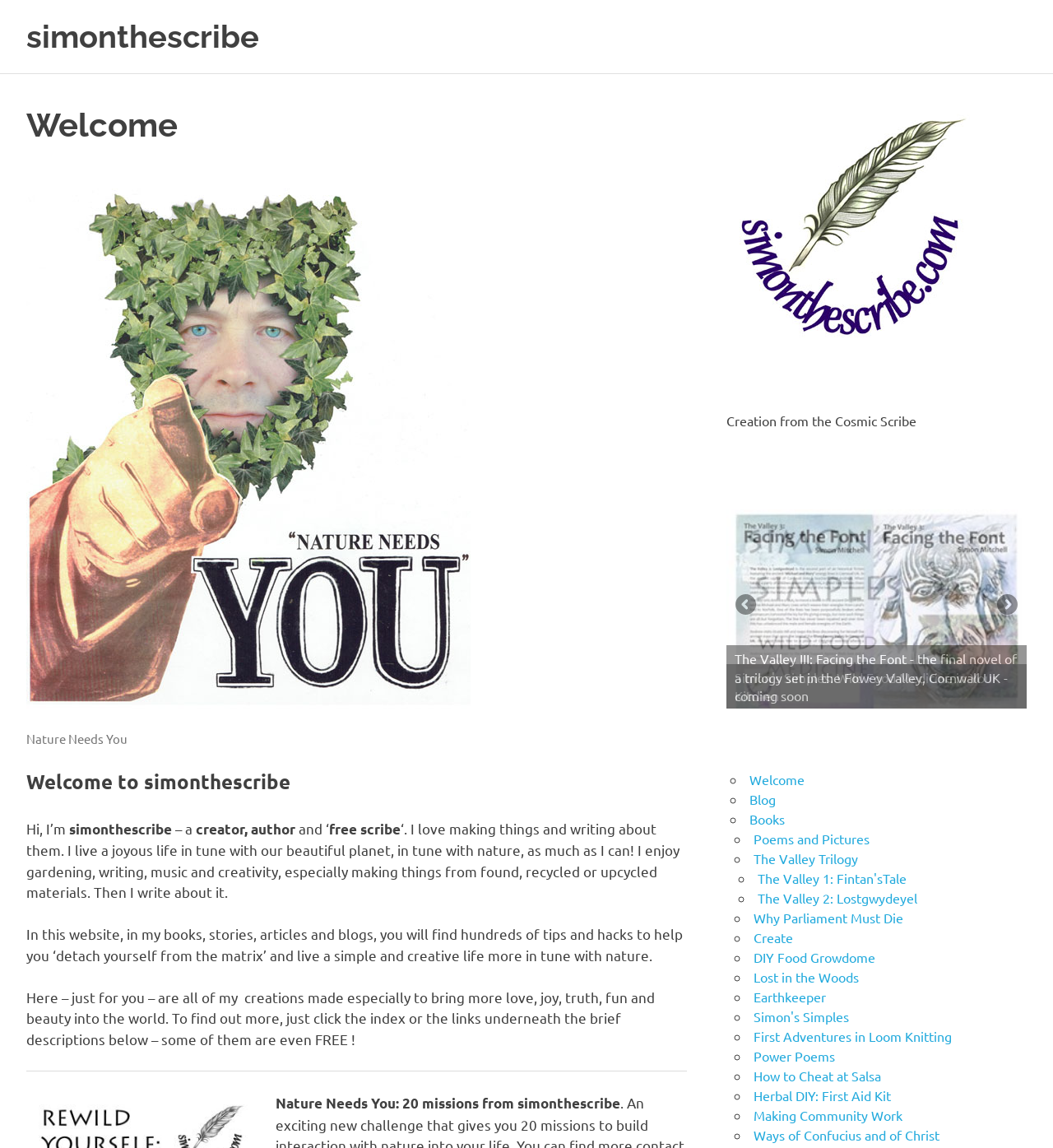Extract the bounding box coordinates of the UI element described: "DIY Food Growdome". Provide the coordinates in the format [left, top, right, bottom] with values ranging from 0 to 1.

[0.715, 0.826, 0.831, 0.841]